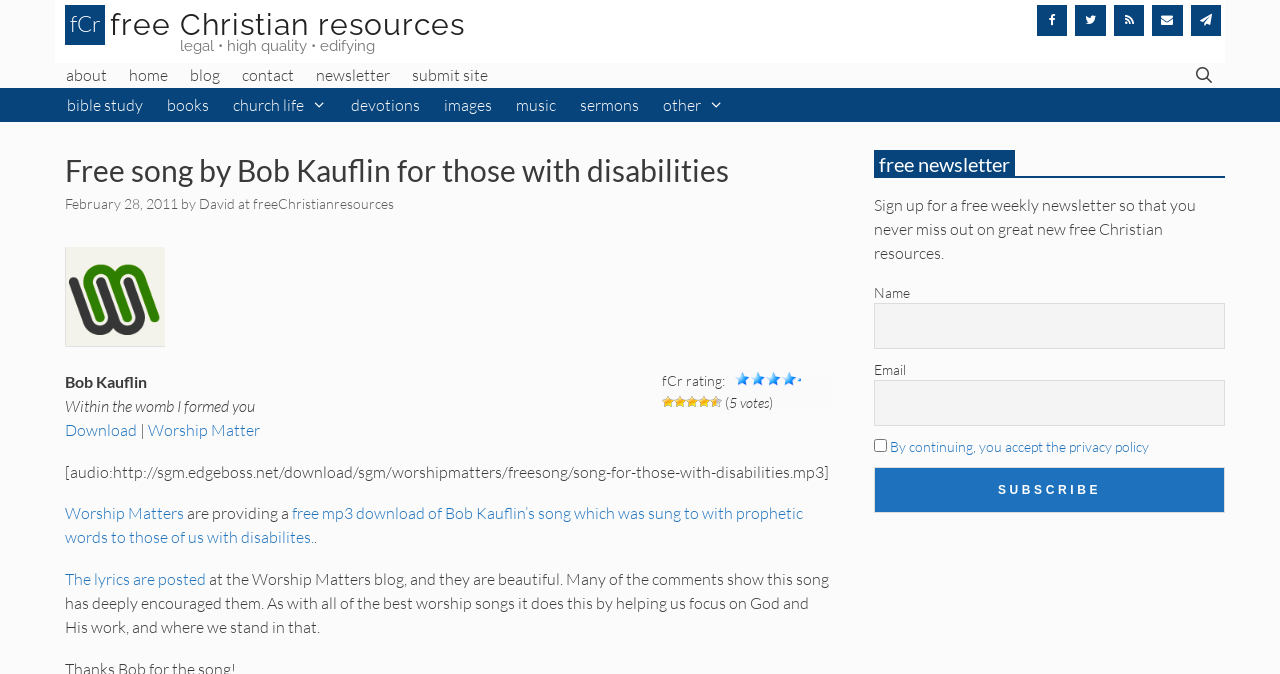What is the requirement for the 'Email' textbox?
Provide an in-depth and detailed explanation in response to the question.

The requirement for the 'Email' textbox can be found by examining the properties of the textbox. It is specified as 'required: True', which means that the user must enter an email address in order to proceed.